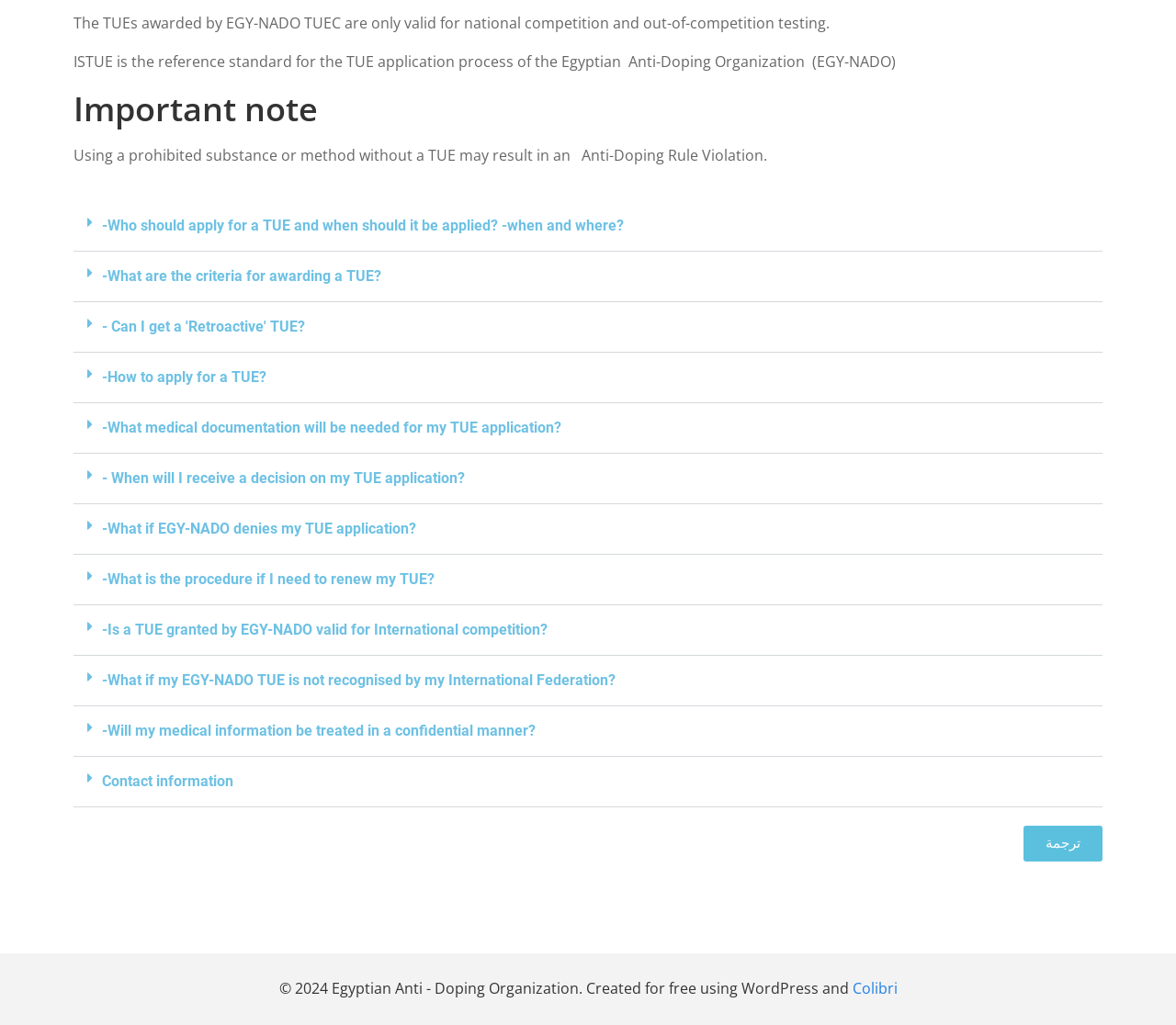Show me the bounding box coordinates of the clickable region to achieve the task as per the instruction: "Click on 'Contact information' button".

[0.062, 0.738, 0.938, 0.788]